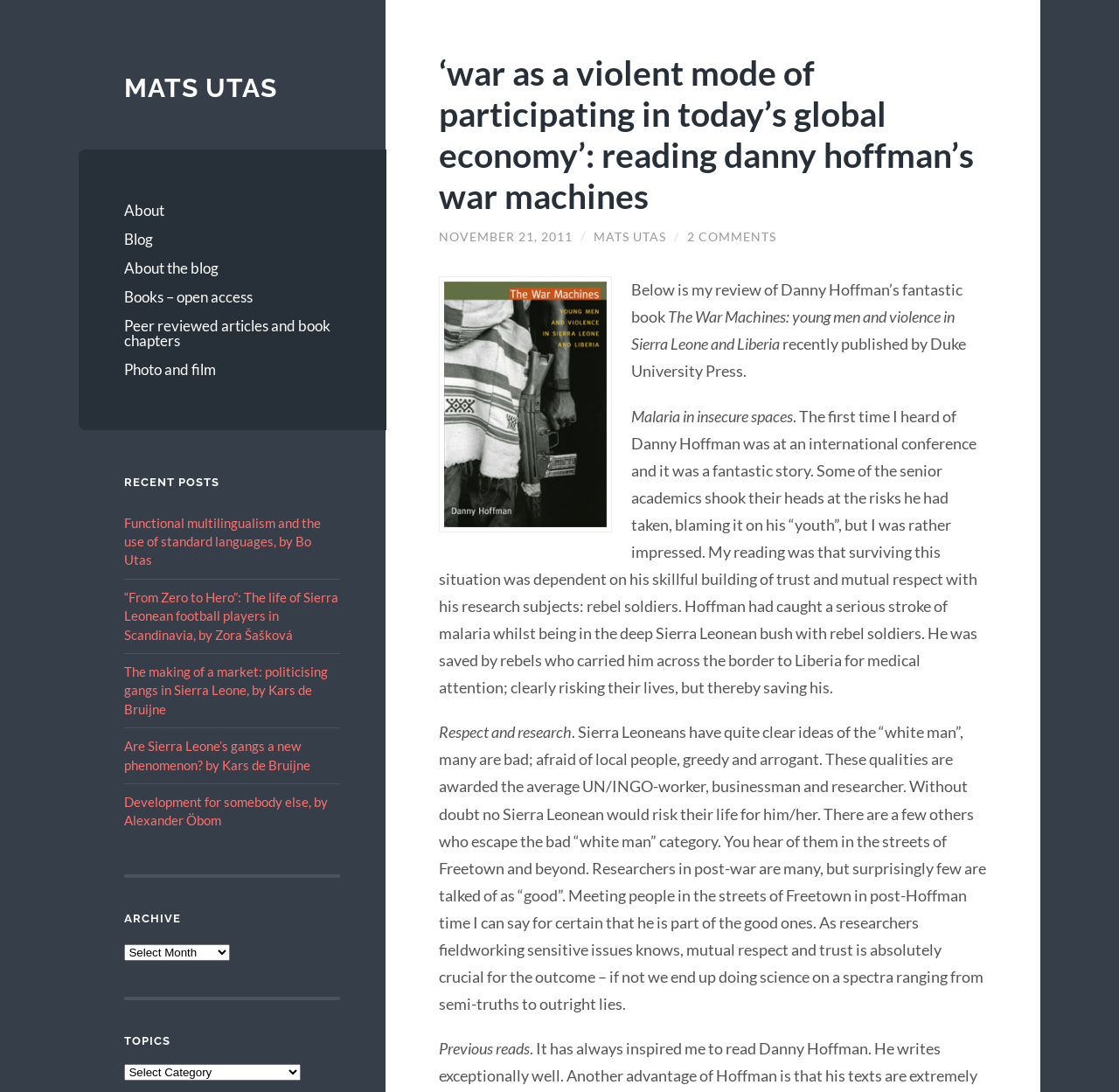Locate the coordinates of the bounding box for the clickable region that fulfills this instruction: "View the 'RECENT POSTS' section".

[0.111, 0.436, 0.304, 0.446]